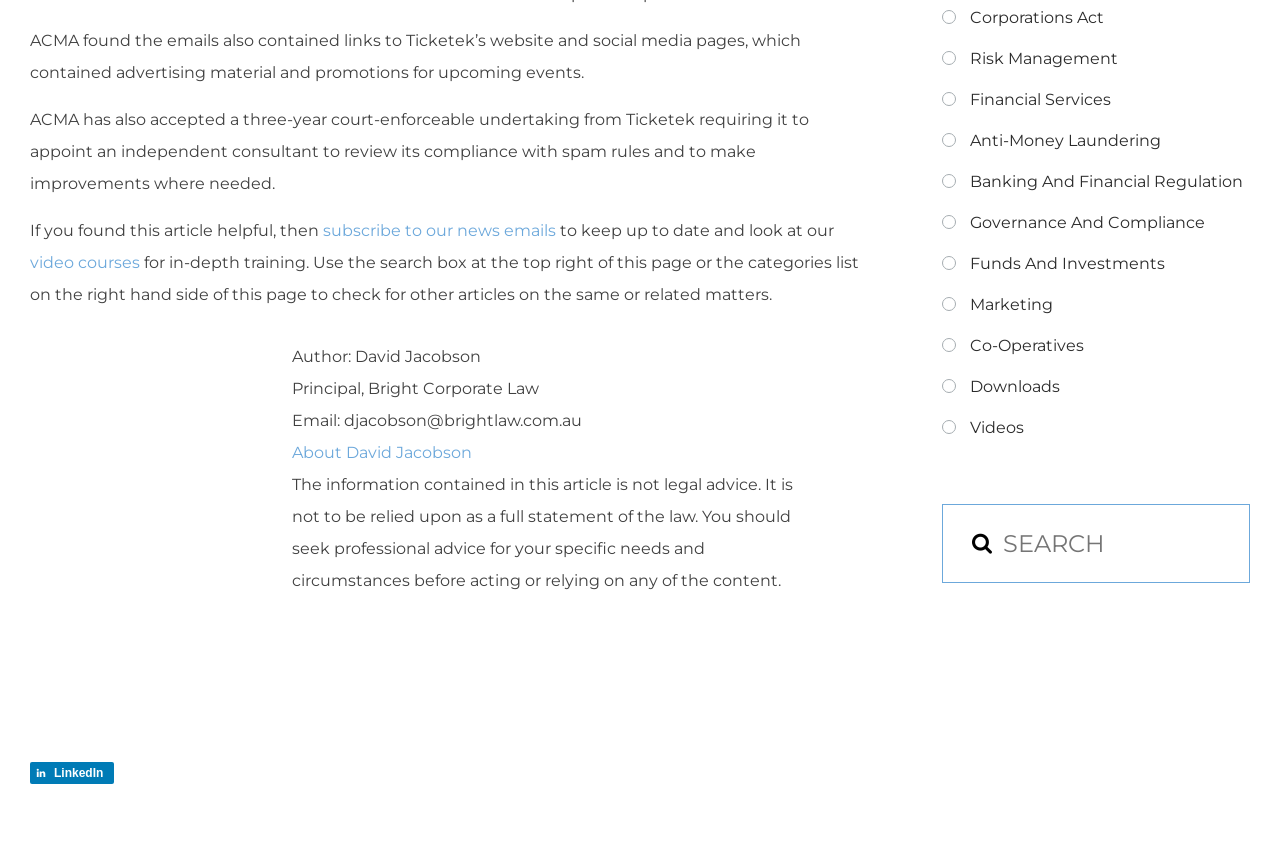Specify the bounding box coordinates of the area to click in order to execute this command: 'search for related articles'. The coordinates should consist of four float numbers ranging from 0 to 1, and should be formatted as [left, top, right, bottom].

[0.736, 0.586, 0.977, 0.677]